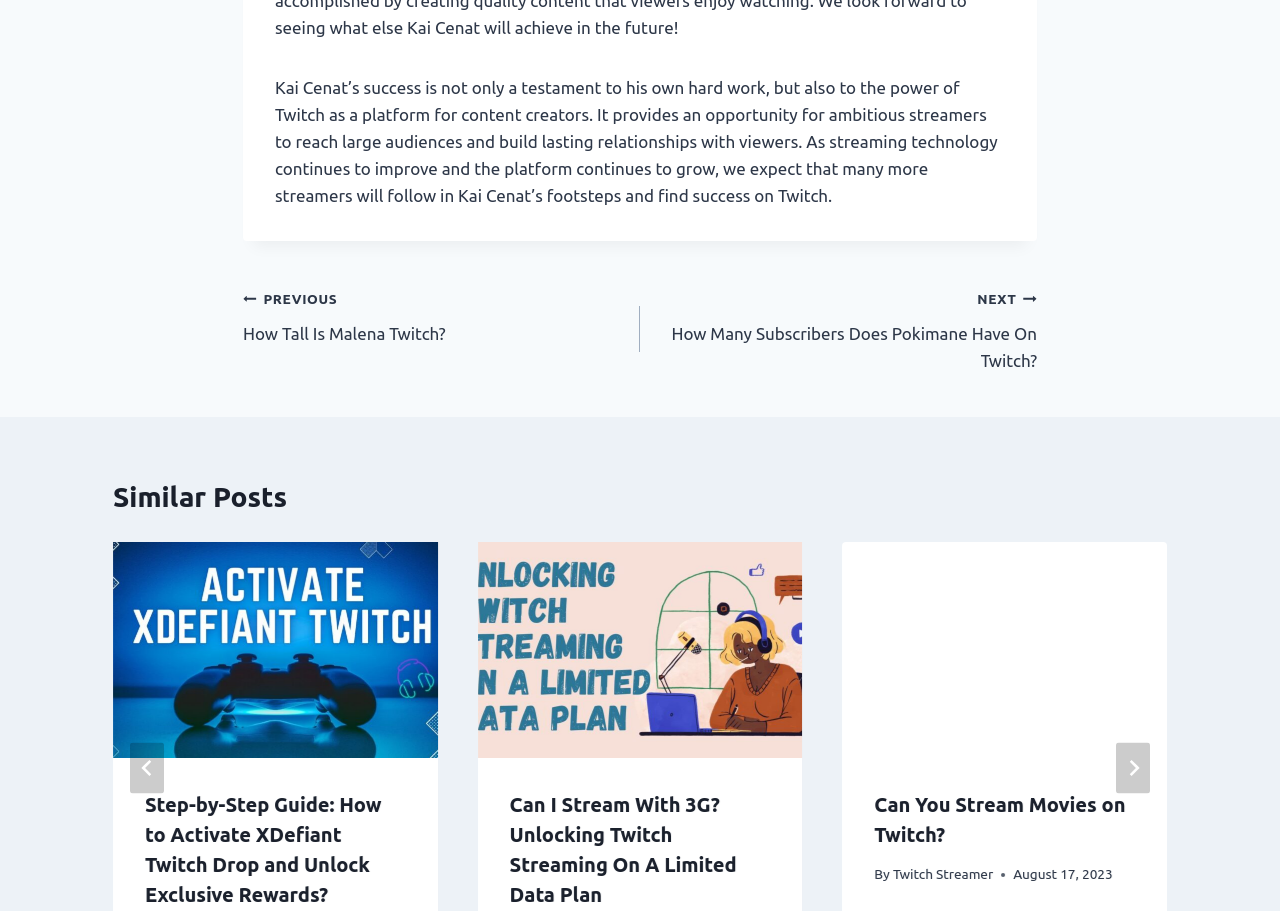For the given element description Twitch Streamer, determine the bounding box coordinates of the UI element. The coordinates should follow the format (top-left x, top-left y, bottom-right x, bottom-right y) and be within the range of 0 to 1.

[0.698, 0.951, 0.776, 0.968]